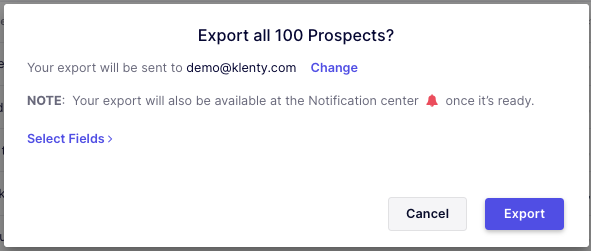Based on the image, give a detailed response to the question: Where will the export be sent?

According to the modal window, the export will be sent to the email address demo@klenty.com, which can be changed by the user if needed.